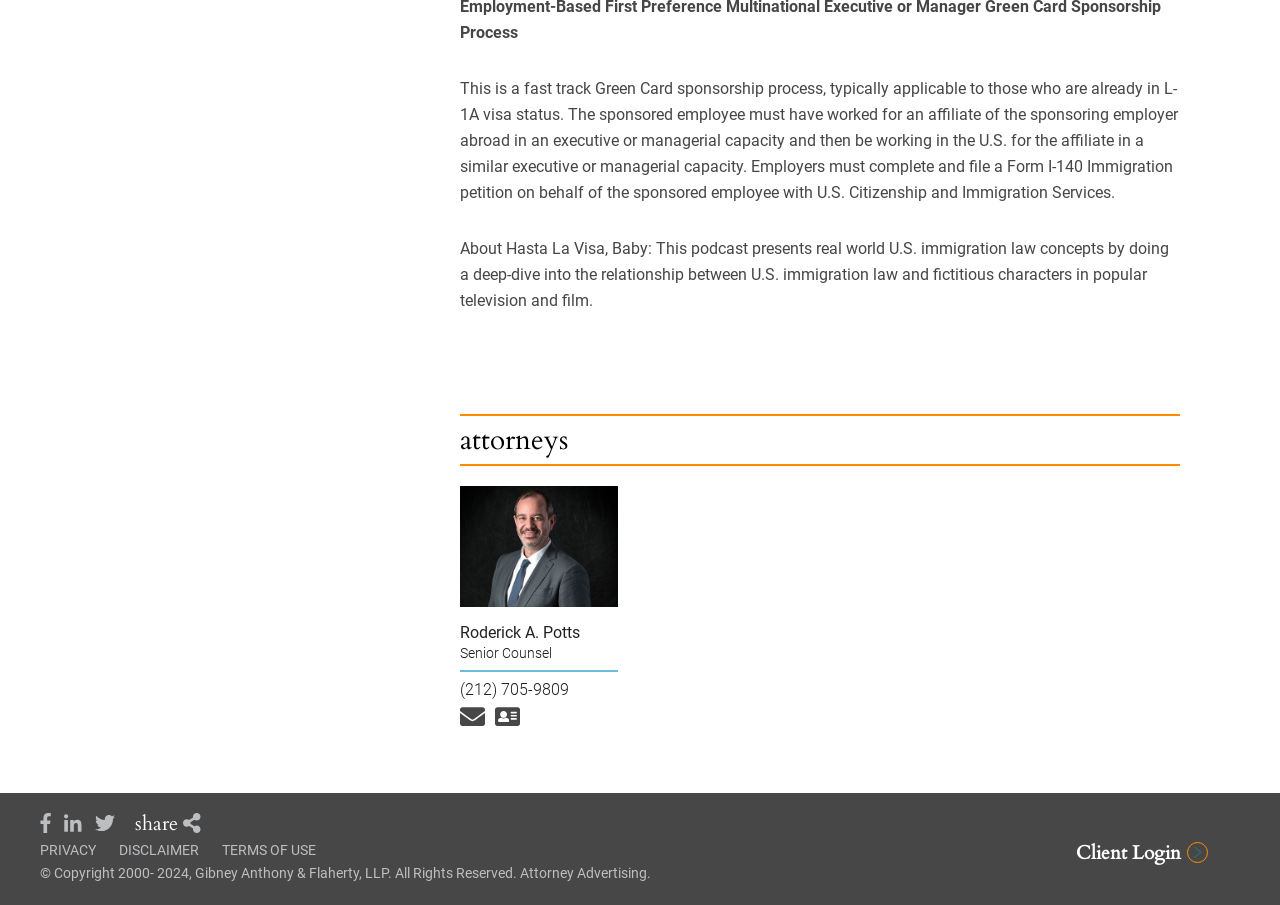Locate the bounding box coordinates of the element that should be clicked to execute the following instruction: "Click on the 'PRIVACY' link".

[0.031, 0.93, 0.075, 0.948]